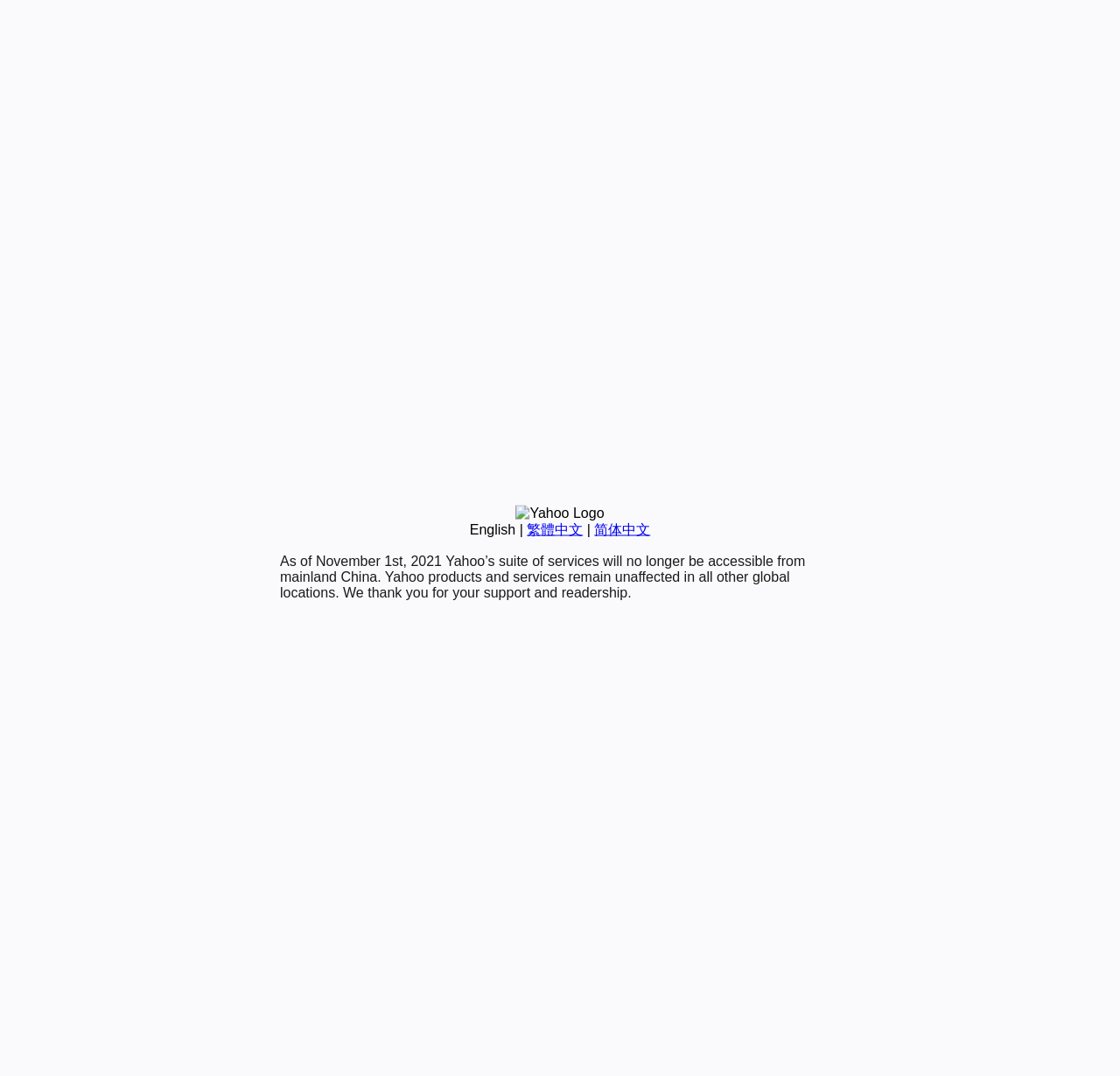Find and provide the bounding box coordinates for the UI element described here: "English". The coordinates should be given as four float numbers between 0 and 1: [left, top, right, bottom].

[0.419, 0.485, 0.46, 0.499]